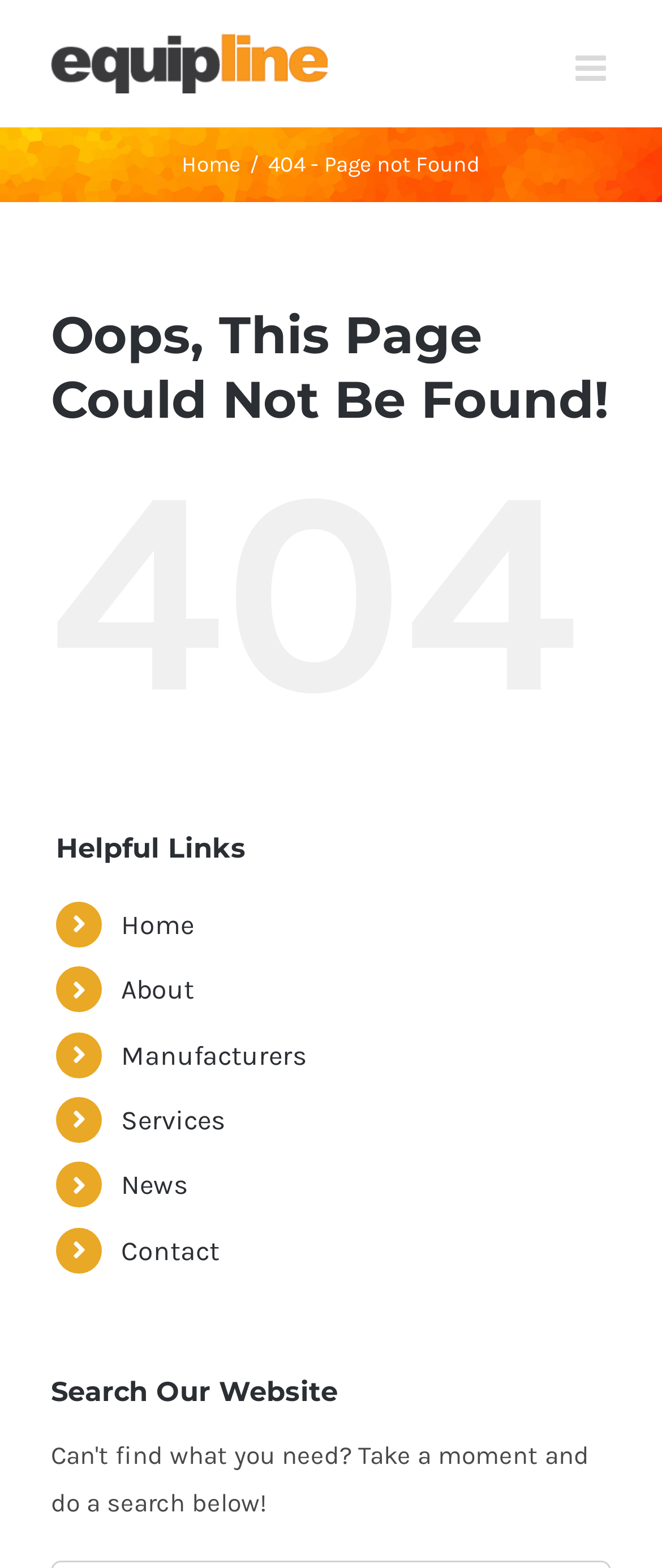Please identify the coordinates of the bounding box for the clickable region that will accomplish this instruction: "Click the Equip Line Logo".

[0.077, 0.022, 0.495, 0.06]